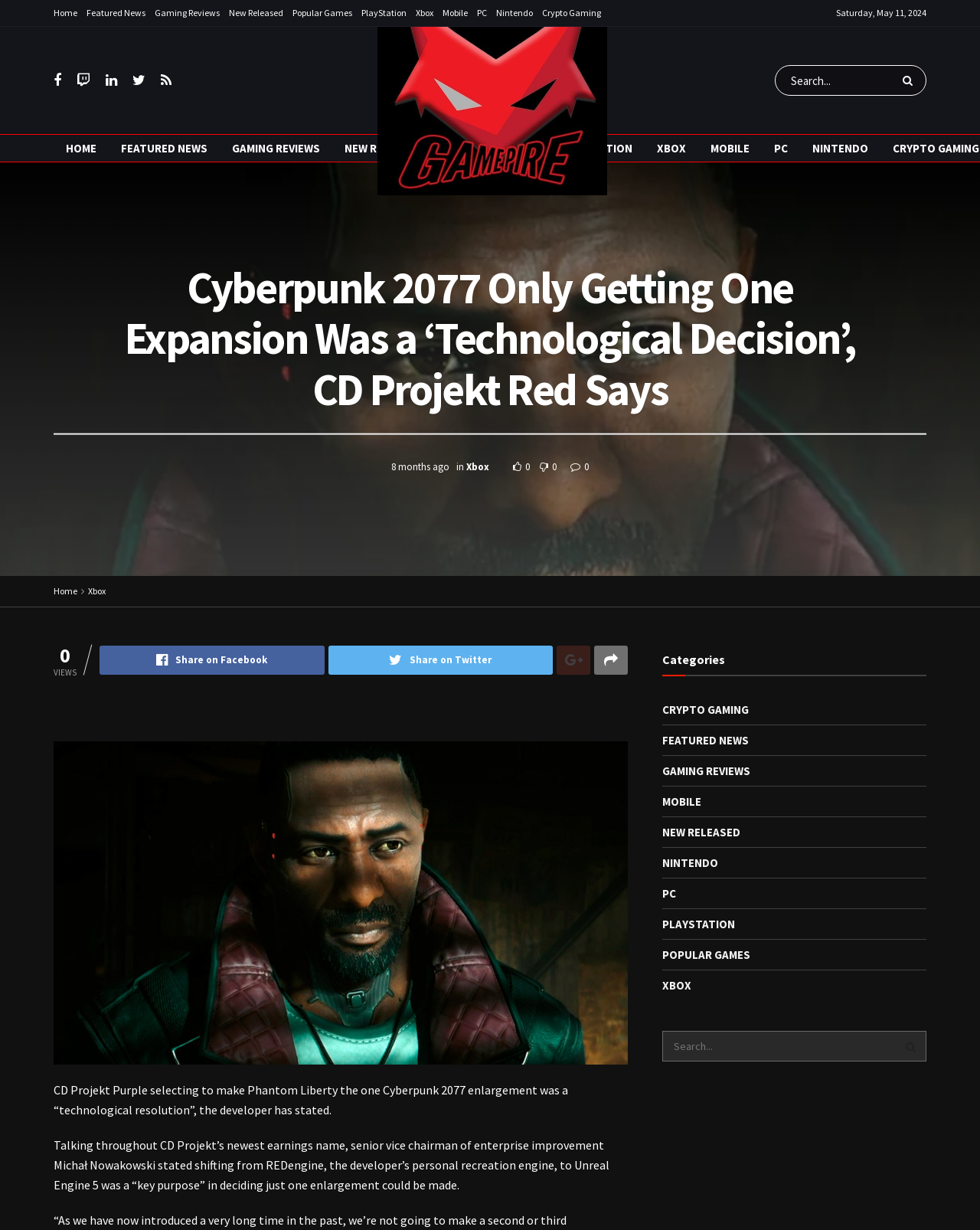Find the bounding box coordinates of the element to click in order to complete this instruction: "Search for a specific topic". The bounding box coordinates must be four float numbers between 0 and 1, denoted as [left, top, right, bottom].

[0.676, 0.838, 0.945, 0.863]